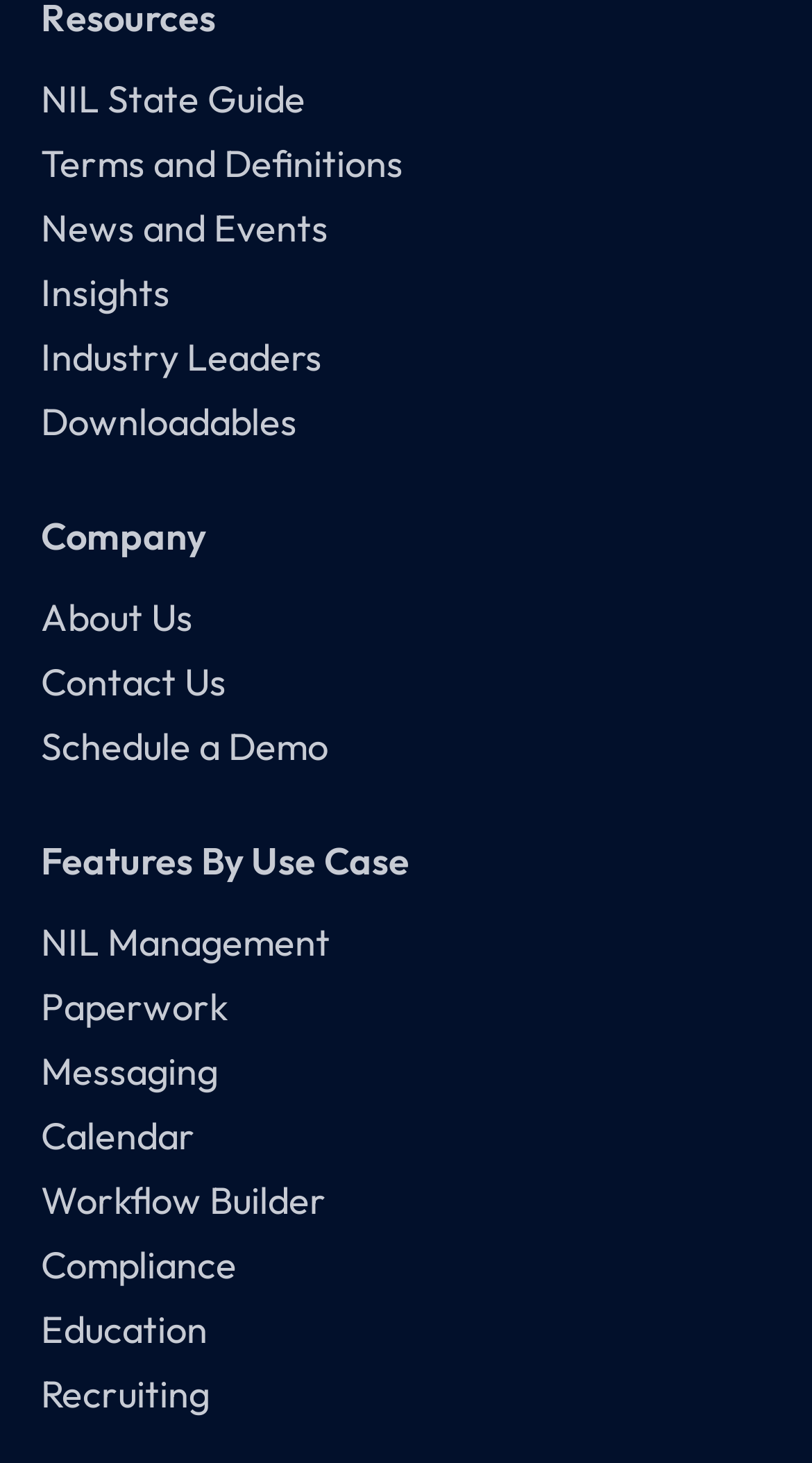Please predict the bounding box coordinates of the element's region where a click is necessary to complete the following instruction: "Schedule a demo". The coordinates should be represented by four float numbers between 0 and 1, i.e., [left, top, right, bottom].

[0.05, 0.494, 0.95, 0.527]